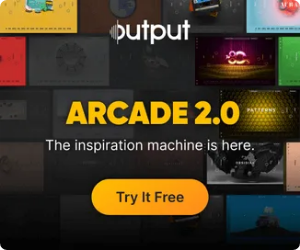What is the color of the button that urges users to try the software?
Please provide an in-depth and detailed response to the question.

The button that encourages users to experience the software without commitment is bright yellow in color, which is easily noticeable on the promotional banner.